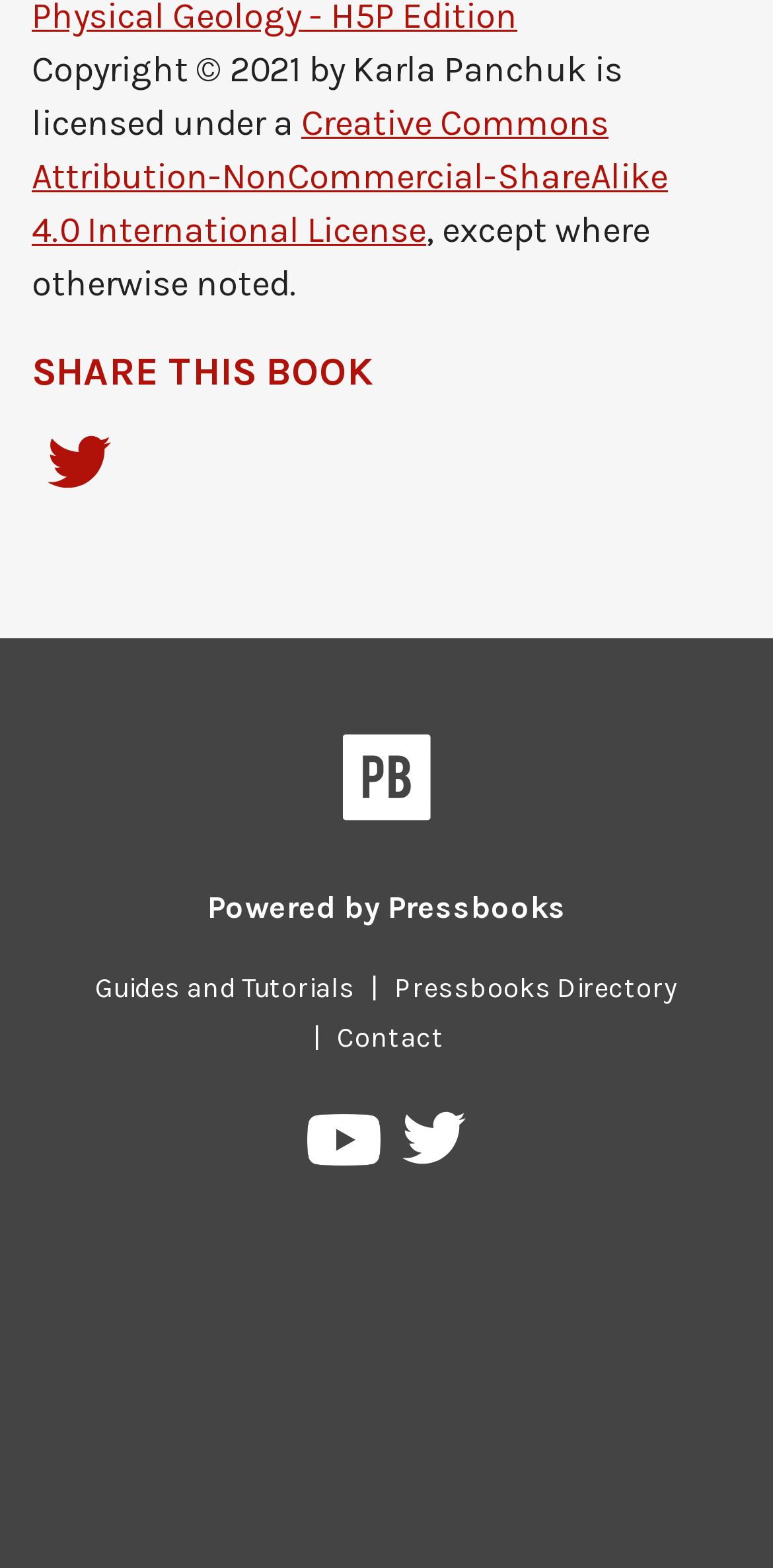How many navigation links are there?
Look at the screenshot and give a one-word or phrase answer.

4